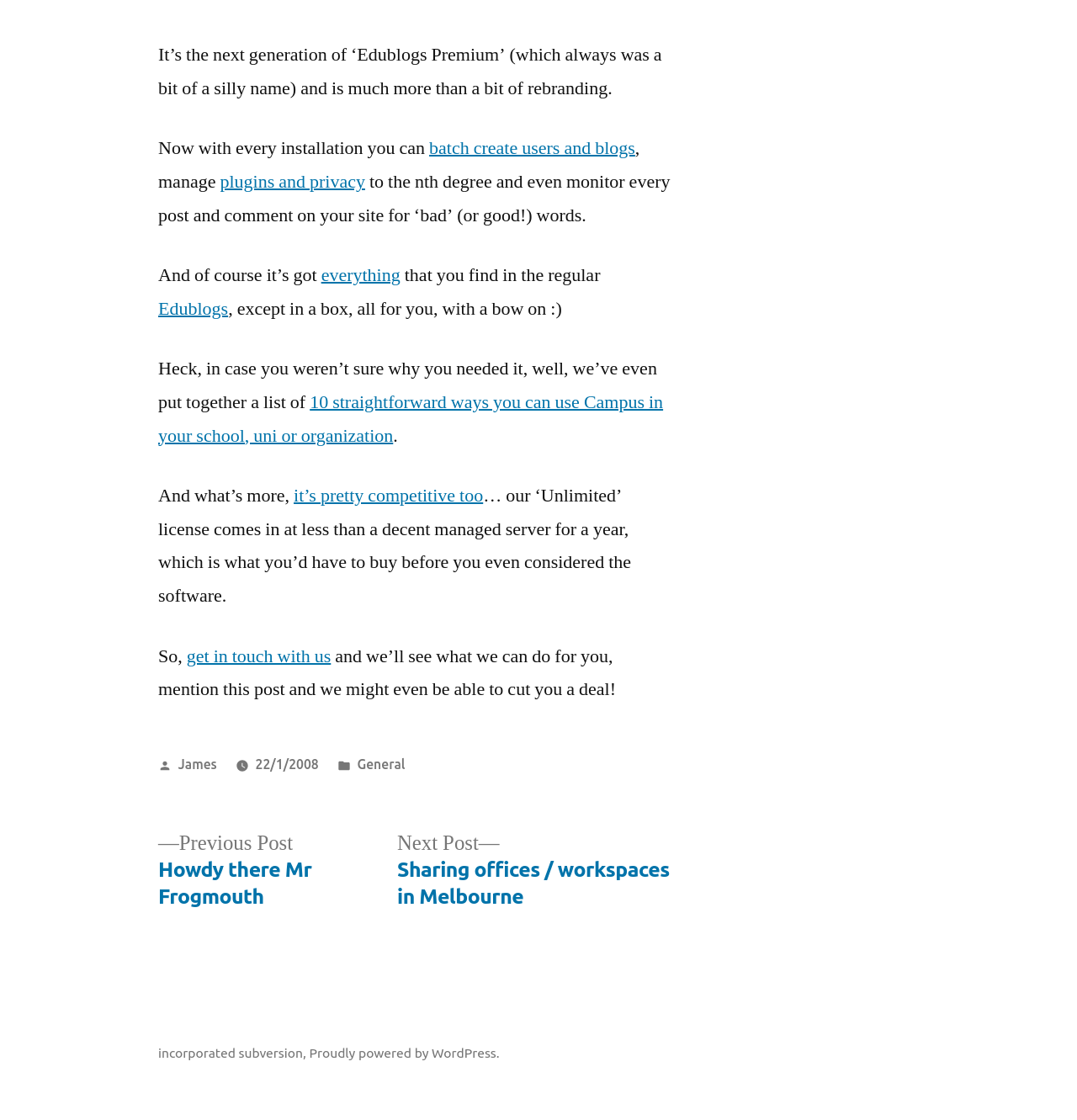Provide the bounding box coordinates for the specified HTML element described in this description: "get in touch with us". The coordinates should be four float numbers ranging from 0 to 1, in the format [left, top, right, bottom].

[0.173, 0.575, 0.307, 0.596]